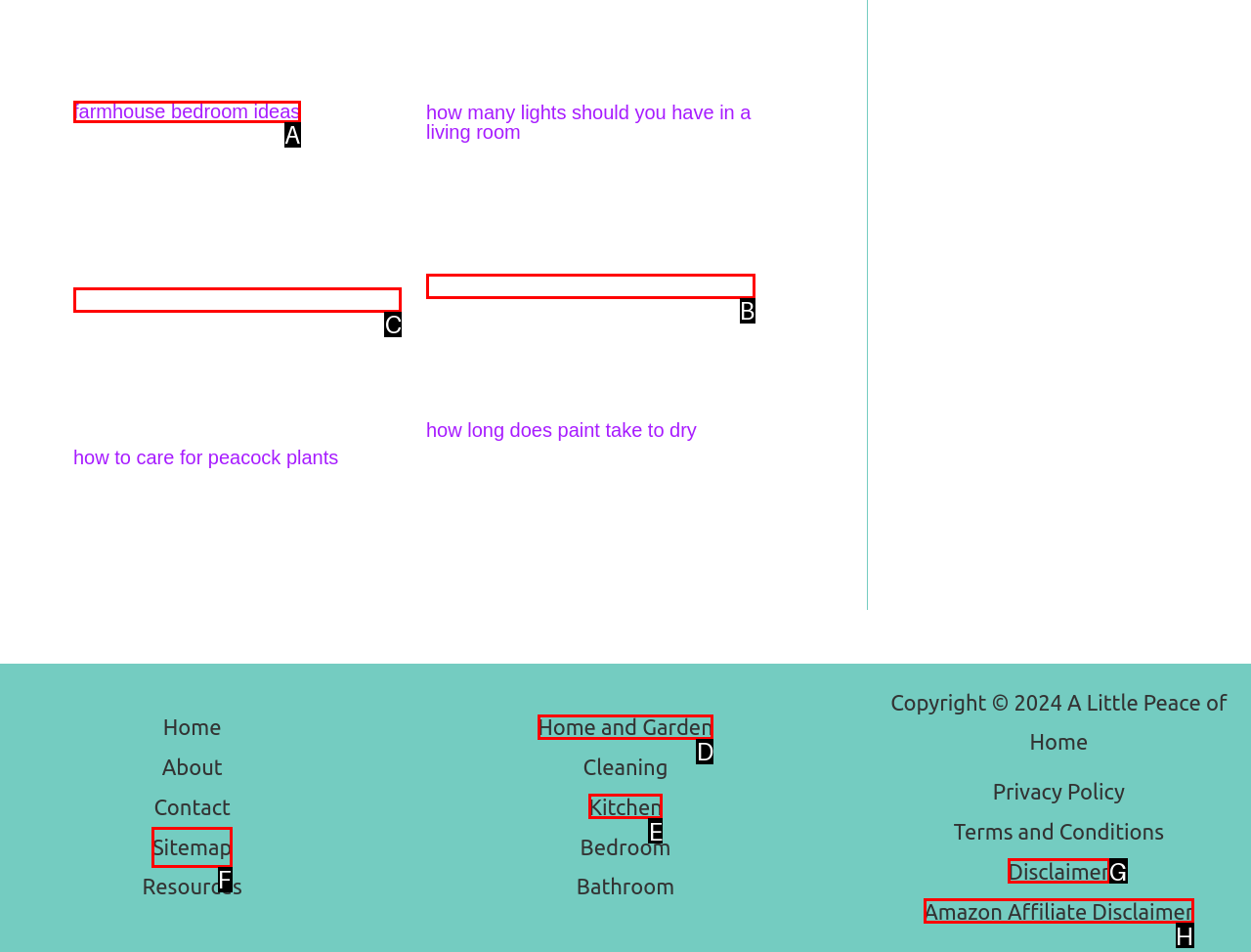Determine which HTML element to click on in order to complete the action: Click on the link 'Dengying Service Site by MUDO Architects'.
Reply with the letter of the selected option.

None